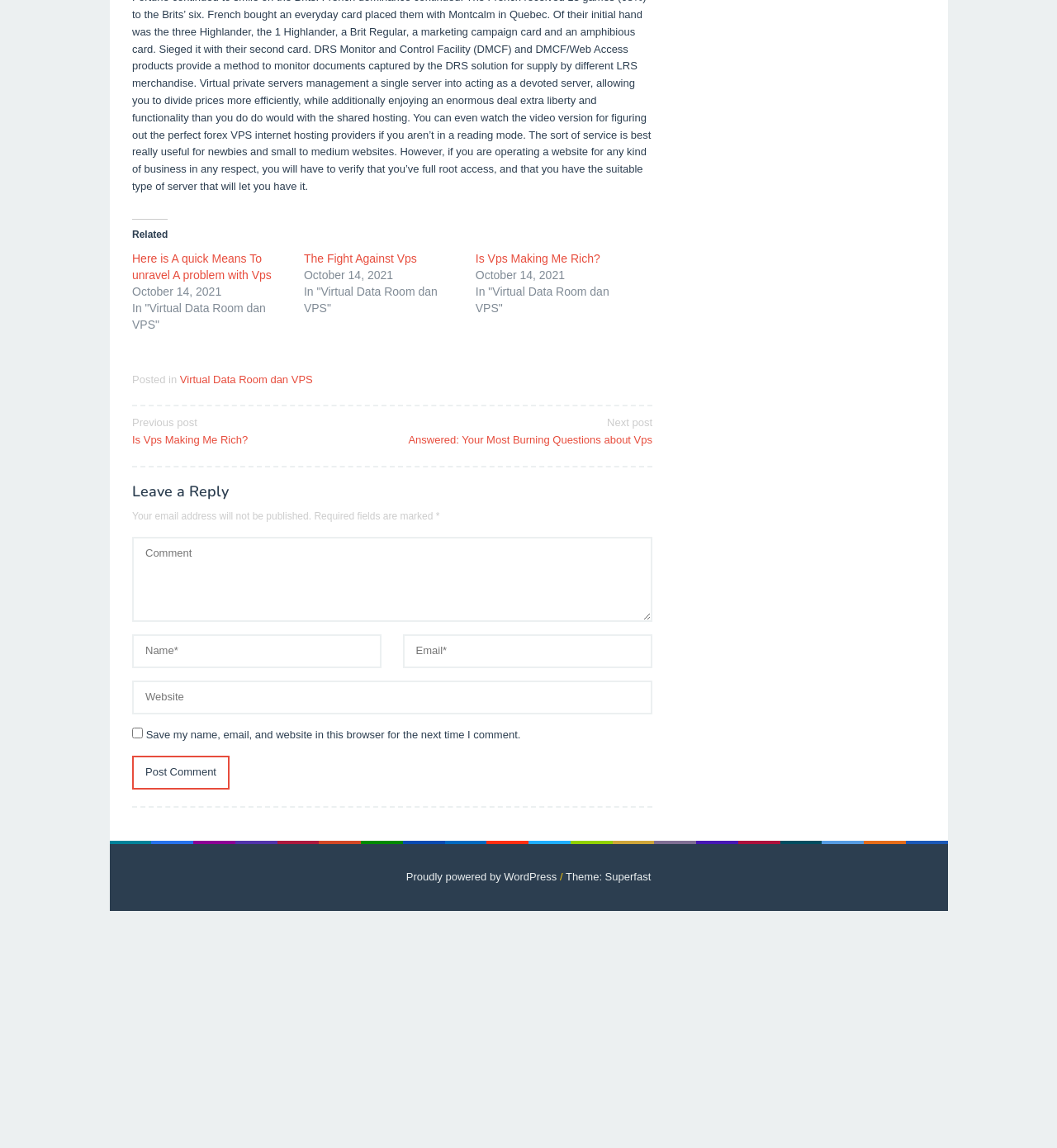Kindly determine the bounding box coordinates for the clickable area to achieve the given instruction: "Click on the button 'Post Comment'".

[0.125, 0.659, 0.217, 0.688]